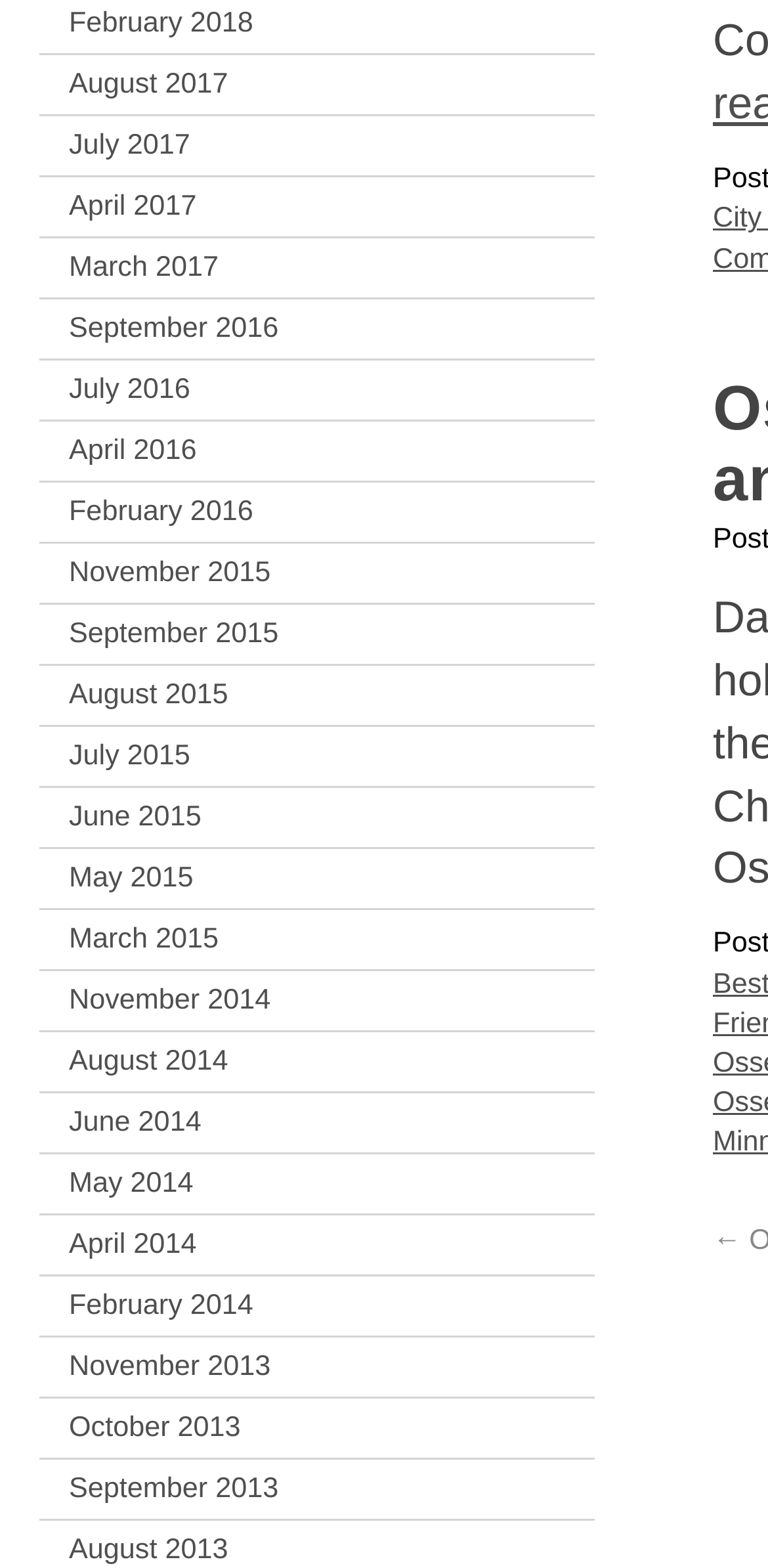Locate the bounding box coordinates of the area you need to click to fulfill this instruction: 'Read the post about Embracing Neurodiversity'. The coordinates must be in the form of four float numbers ranging from 0 to 1: [left, top, right, bottom].

None